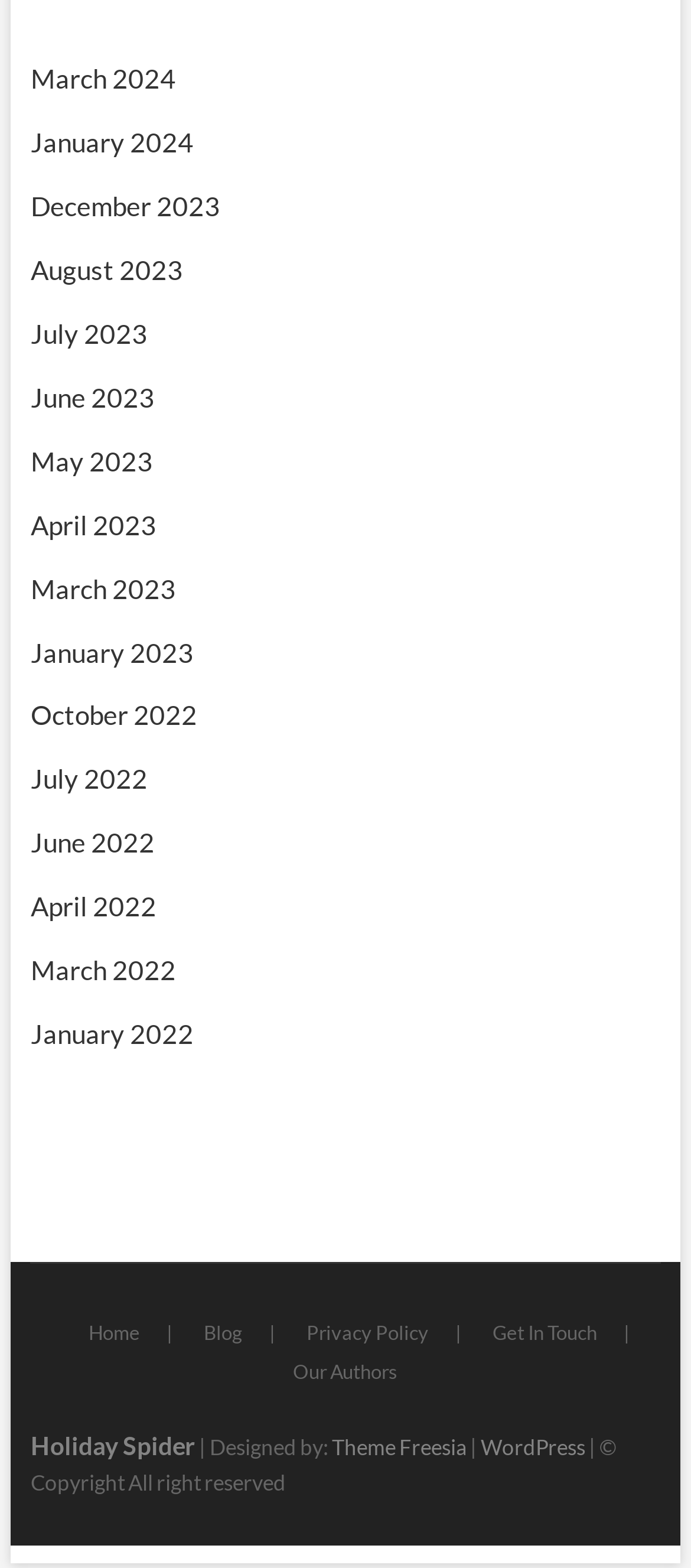Based on the element description, predict the bounding box coordinates (top-left x, top-left y, bottom-right x, bottom-right y) for the UI element in the screenshot: Get In Touch

[0.674, 0.84, 0.903, 0.86]